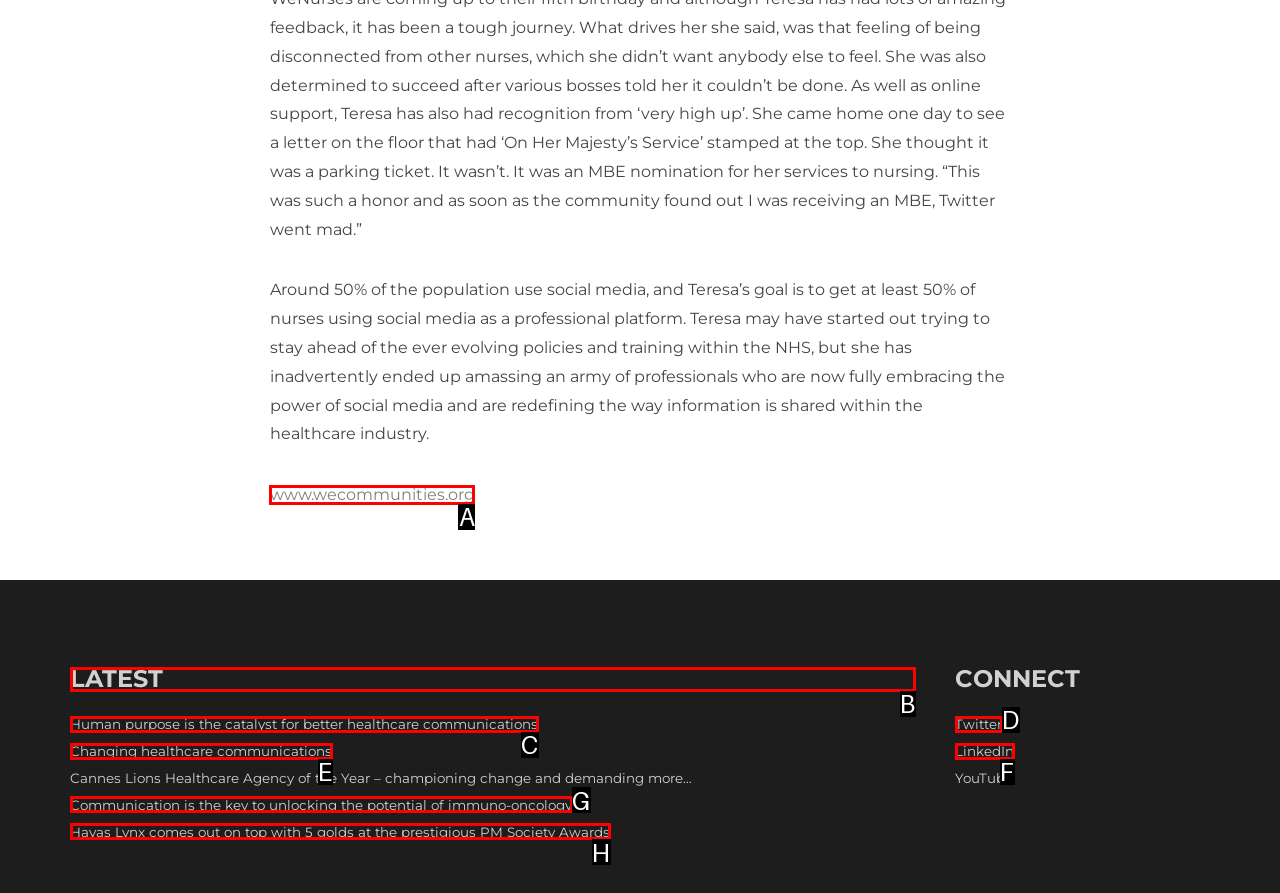Determine which HTML element to click for this task: Click the ZWaveProducts logo Provide the letter of the selected choice.

None